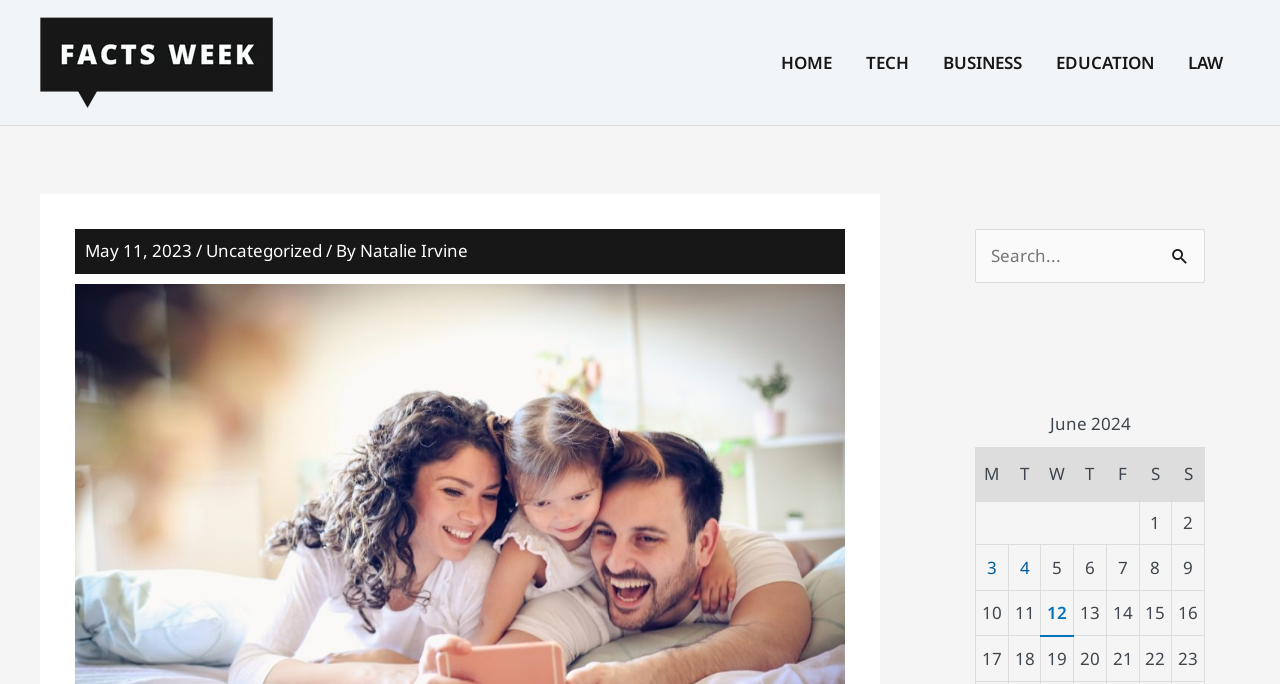Provide a comprehensive caption for the webpage.

This webpage is about facilitating the resolution of family issues. At the top left corner, there is a logo of "Facts Week" with a link to the website. Next to the logo, there is a navigation menu with links to different sections of the website, including "HOME", "TECH", "BUSINESS", "EDUCATION", and "LAW". 

Below the navigation menu, there is a section with a date "May 11, 2023" and a category "Uncategorized" with a link to the author "Natalie Irvine". 

On the right side of the page, there is a search bar with a label "Search for:" and a button to submit the search query. Below the search bar, there is a table with column headers "M", "T", "W", "T", "F", "S", and "S", which appears to be a calendar or schedule. The table has multiple rows with links to different posts, including "Posts published on June 3, 2024" and "Posts published on June 4, 2024", along with numbers from 1 to 23.